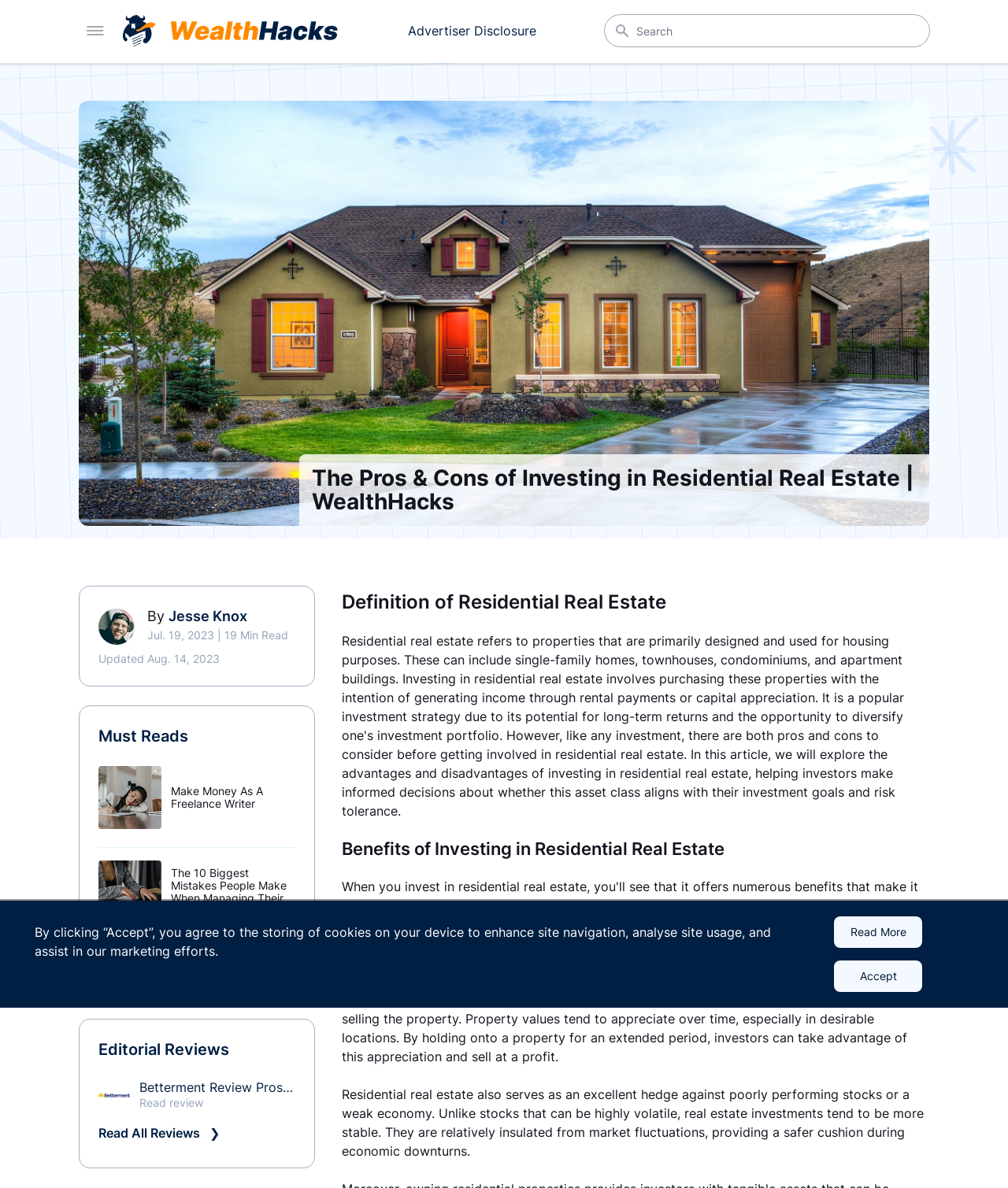Please find the bounding box for the following UI element description. Provide the coordinates in (top-left x, top-left y, bottom-right x, bottom-right y) format, with values between 0 and 1: real estate

[0.588, 0.835, 0.65, 0.848]